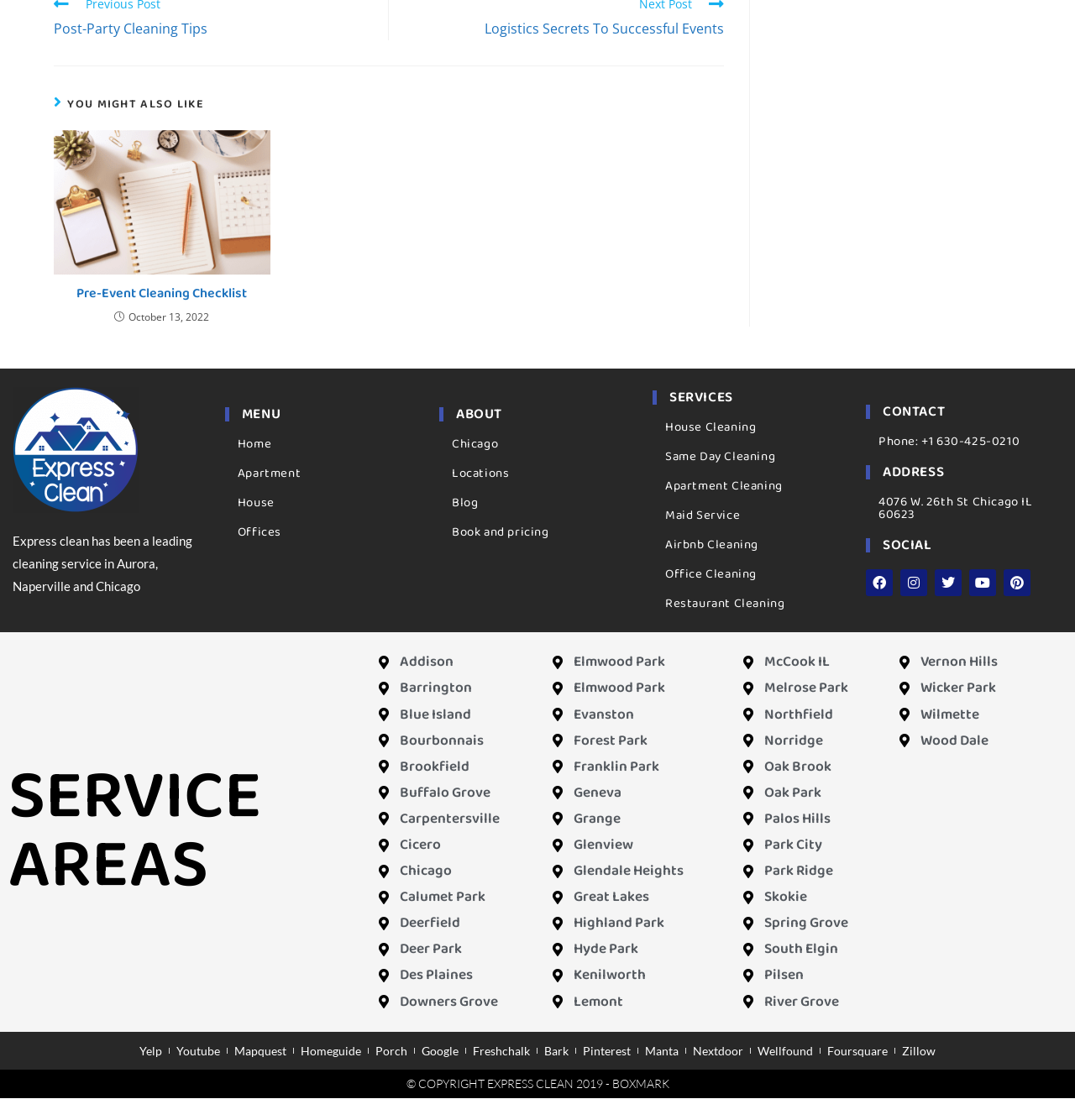In which cities does the company operate? Look at the image and give a one-word or short phrase answer.

Chicago, Naperville, Aurora, etc.